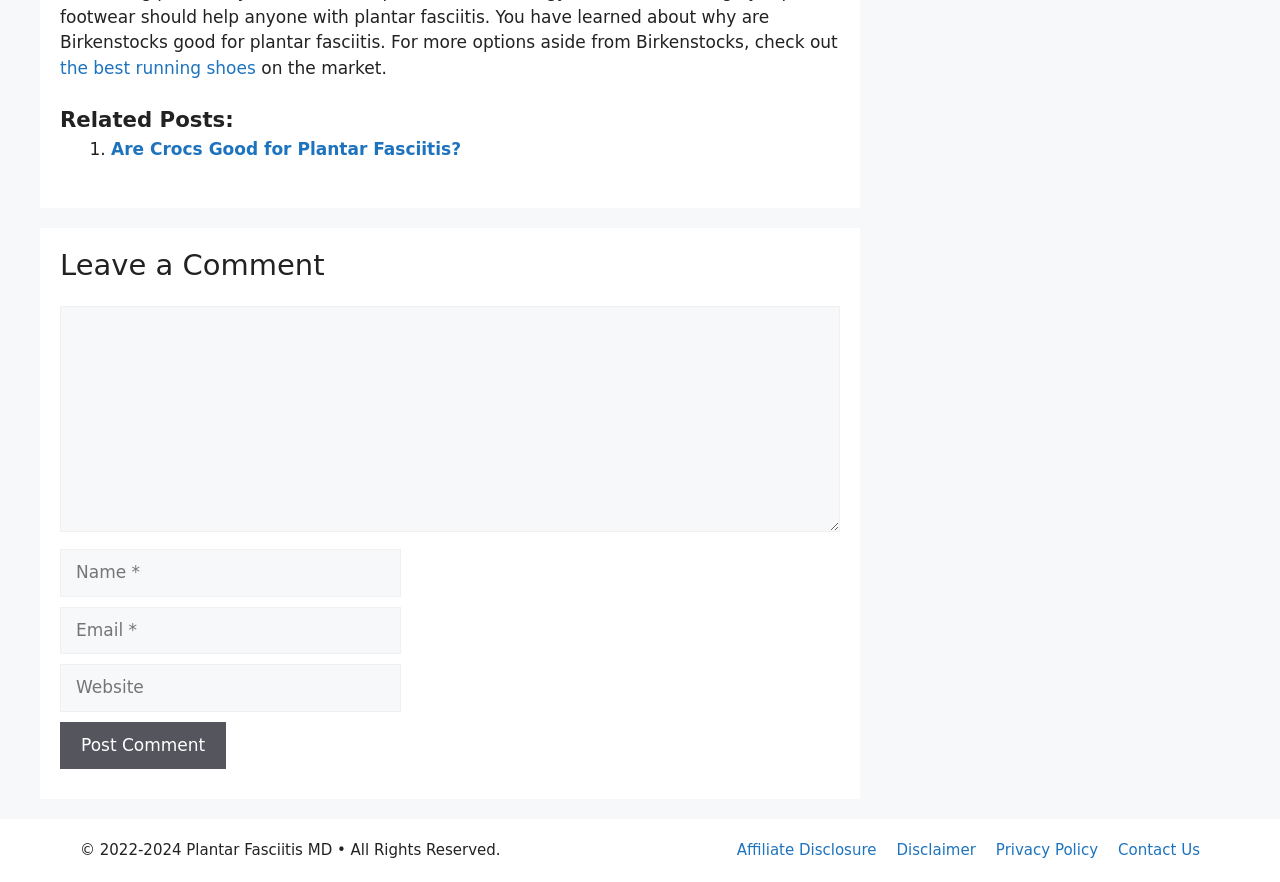Provide a brief response using a word or short phrase to this question:
How many links are in the footer section?

4